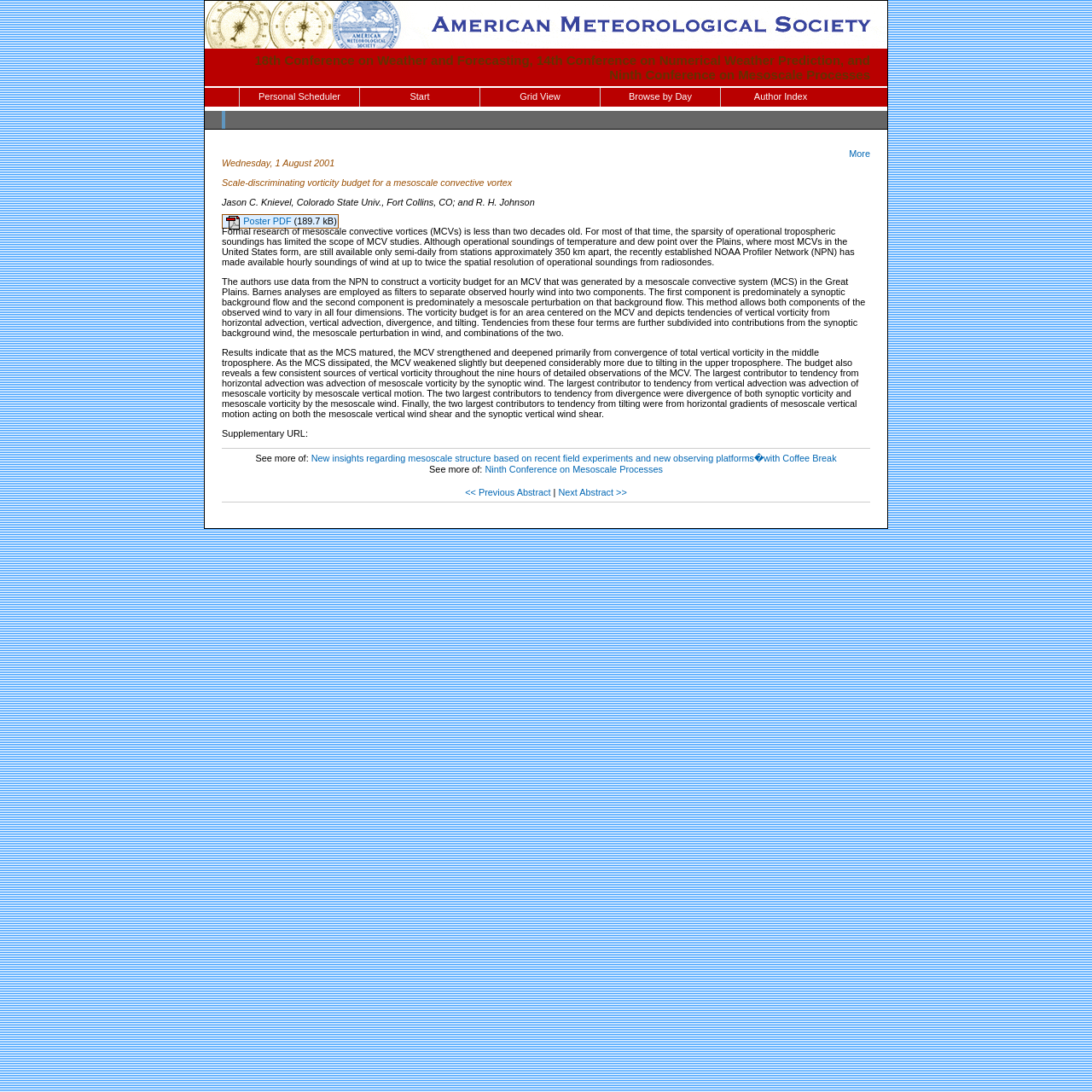What is the size of the poster PDF?
Please use the visual content to give a single word or phrase answer.

189.7 kB